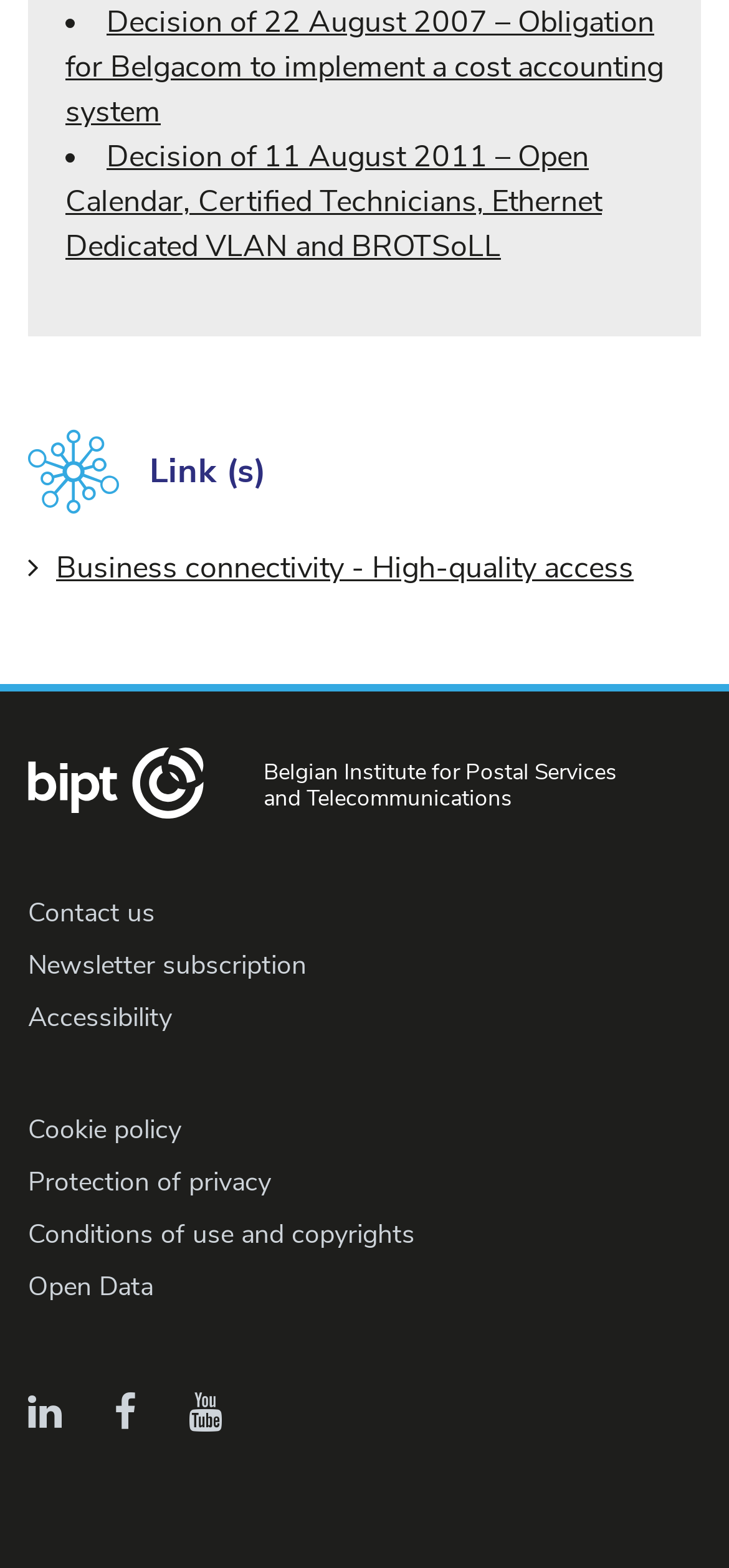What is the topic of the first link?
Look at the image and respond with a one-word or short-phrase answer.

Decision of 22 August 2007